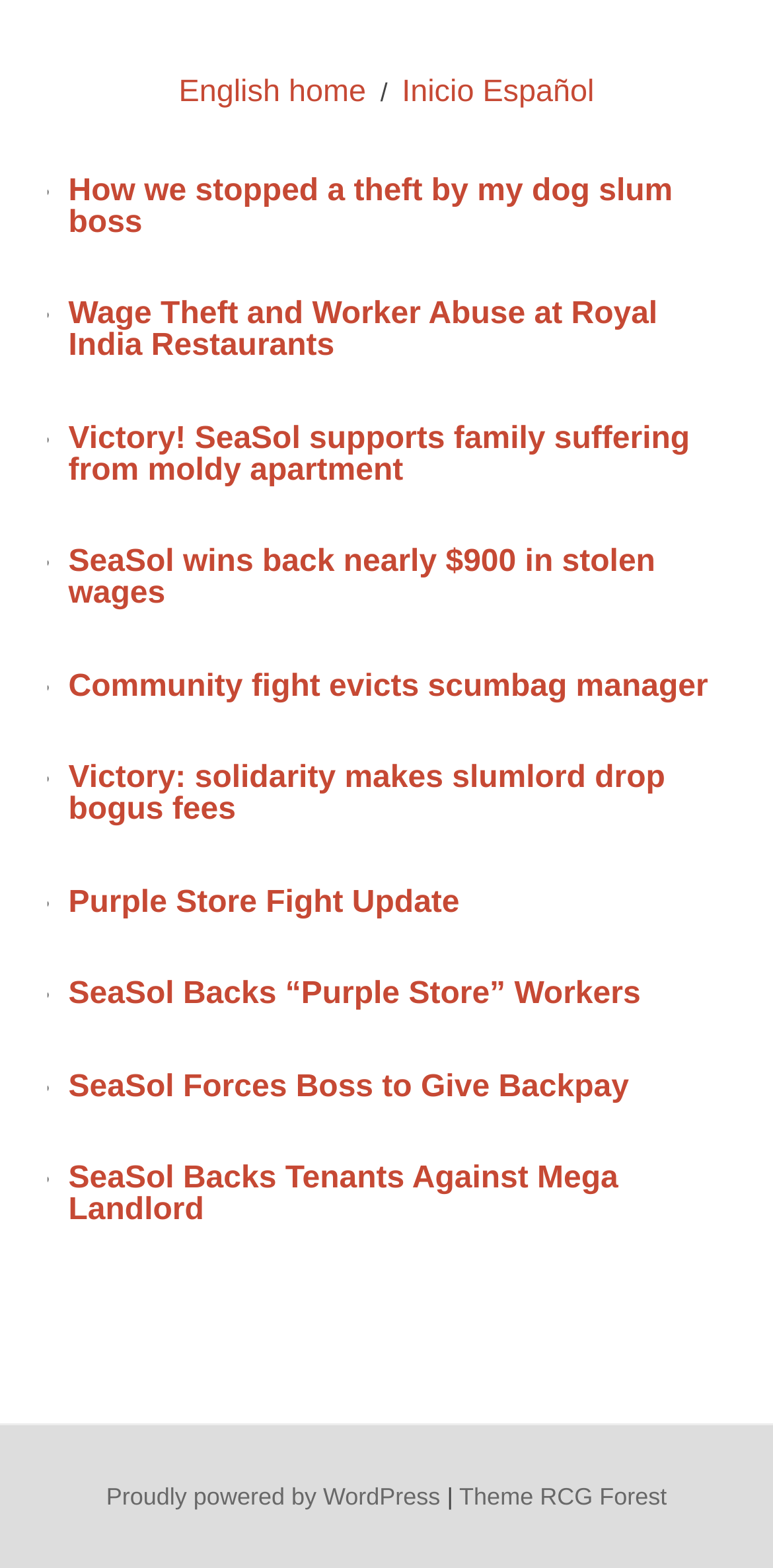What is the name of the platform that powers the website?
Please answer the question with a detailed response using the information from the screenshot.

The link 'Proudly powered by WordPress' at the bottom of the webpage indicates that the website is powered by WordPress, a content management system.